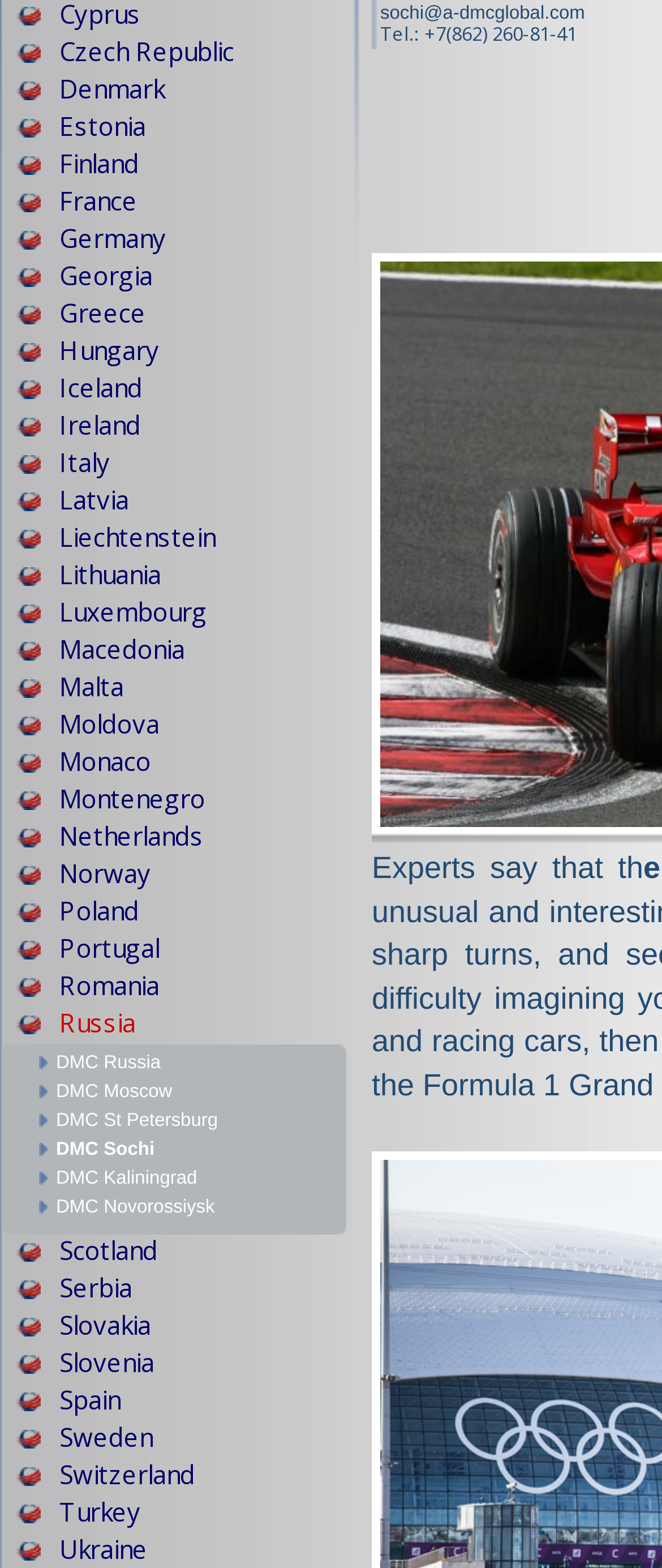Can you give a comprehensive explanation to the question given the content of the image?
What is the last country listed?

I found the last StaticText element with a country name, which is 'Ukraine', at the bottom of the webpage.